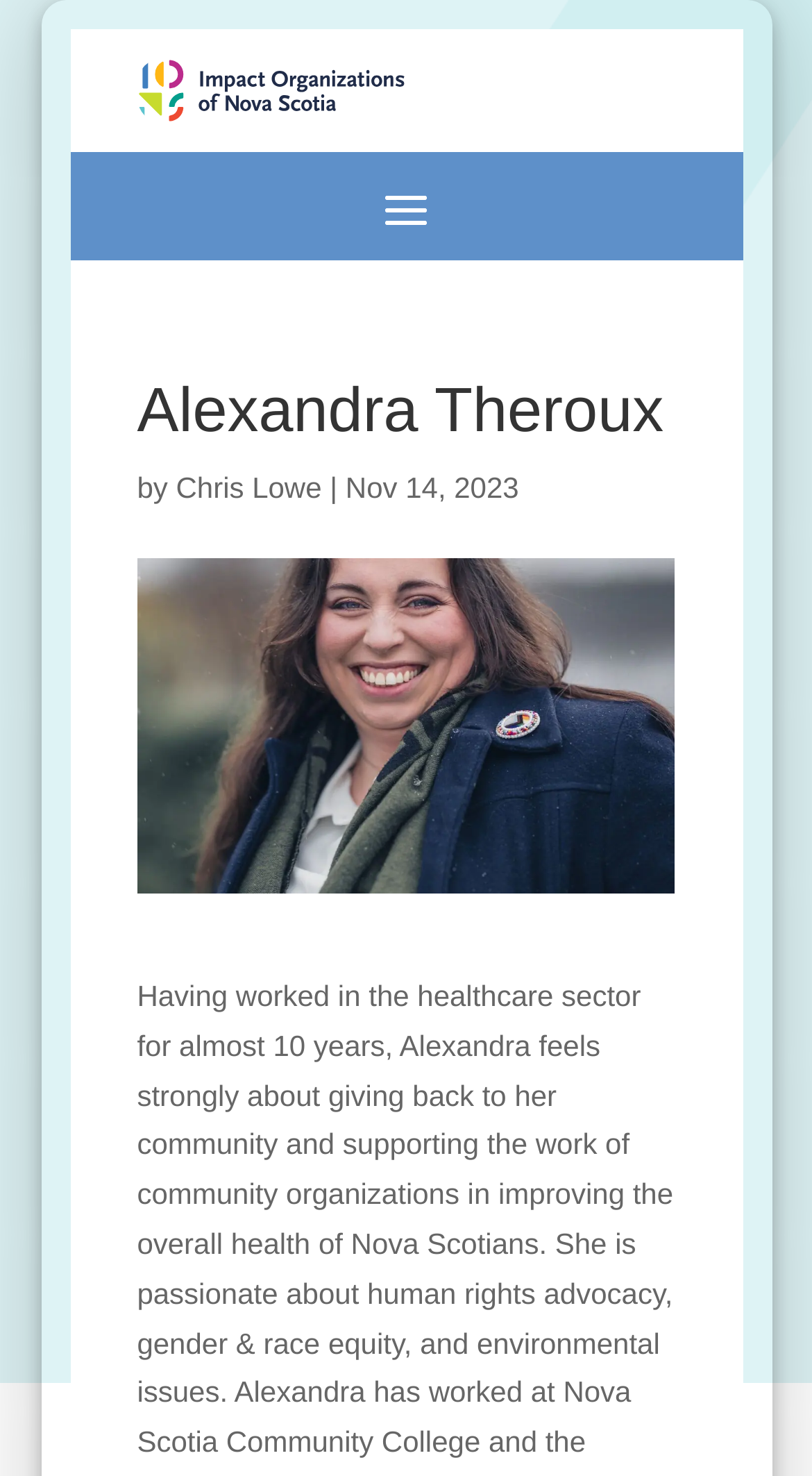What is the date of the content on this webpage?
From the image, respond using a single word or phrase.

Nov 14, 2023